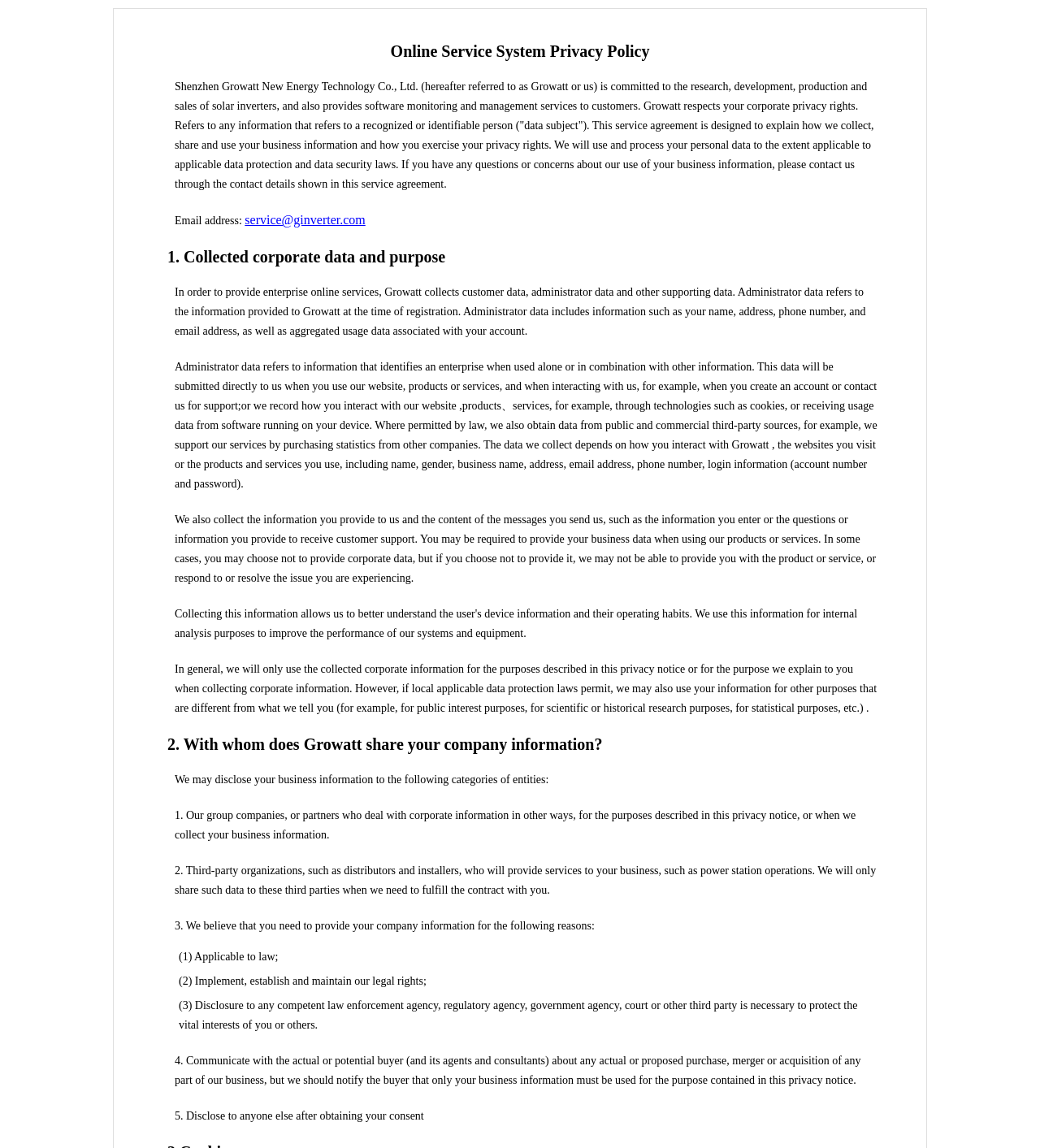What type of data does Growatt collect from customers?
Based on the screenshot, respond with a single word or phrase.

Administrator data and other supporting data